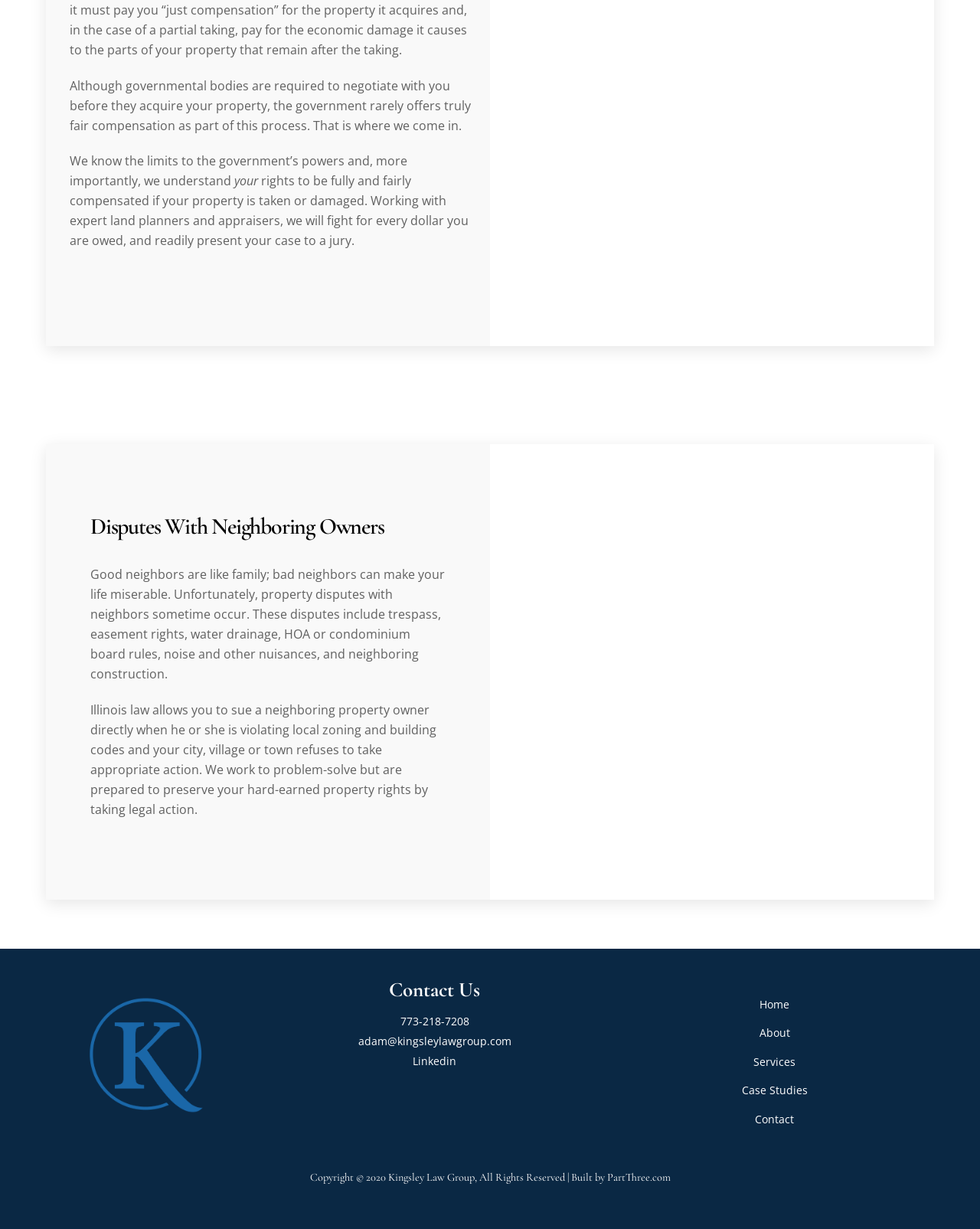Please determine the bounding box coordinates of the section I need to click to accomplish this instruction: "Call 773-218-7208".

[0.408, 0.825, 0.479, 0.837]